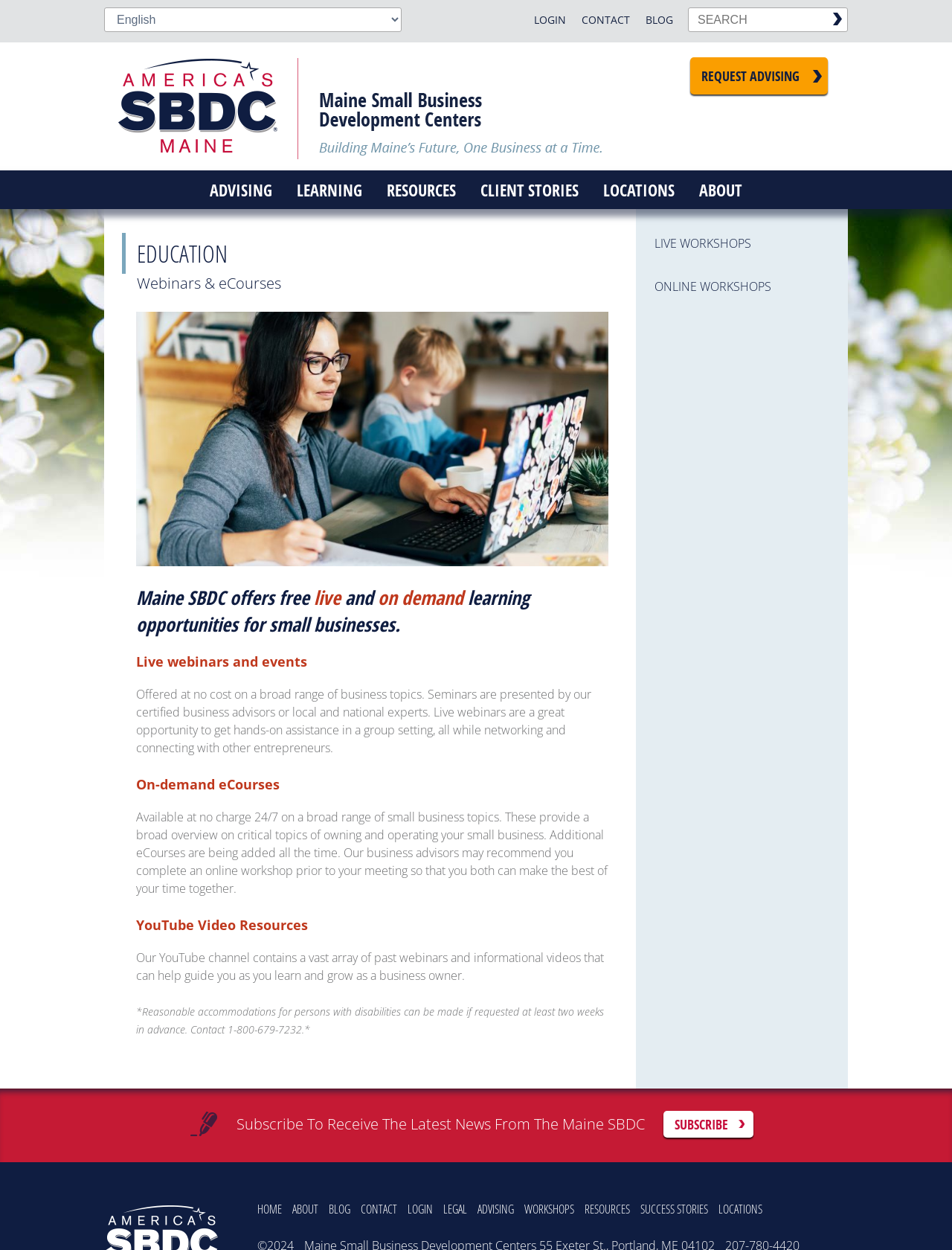Determine the bounding box coordinates for the UI element described. Format the coordinates as (top-left x, top-left y, bottom-right x, bottom-right y) and ensure all values are between 0 and 1. Element description: SMILE TV

None